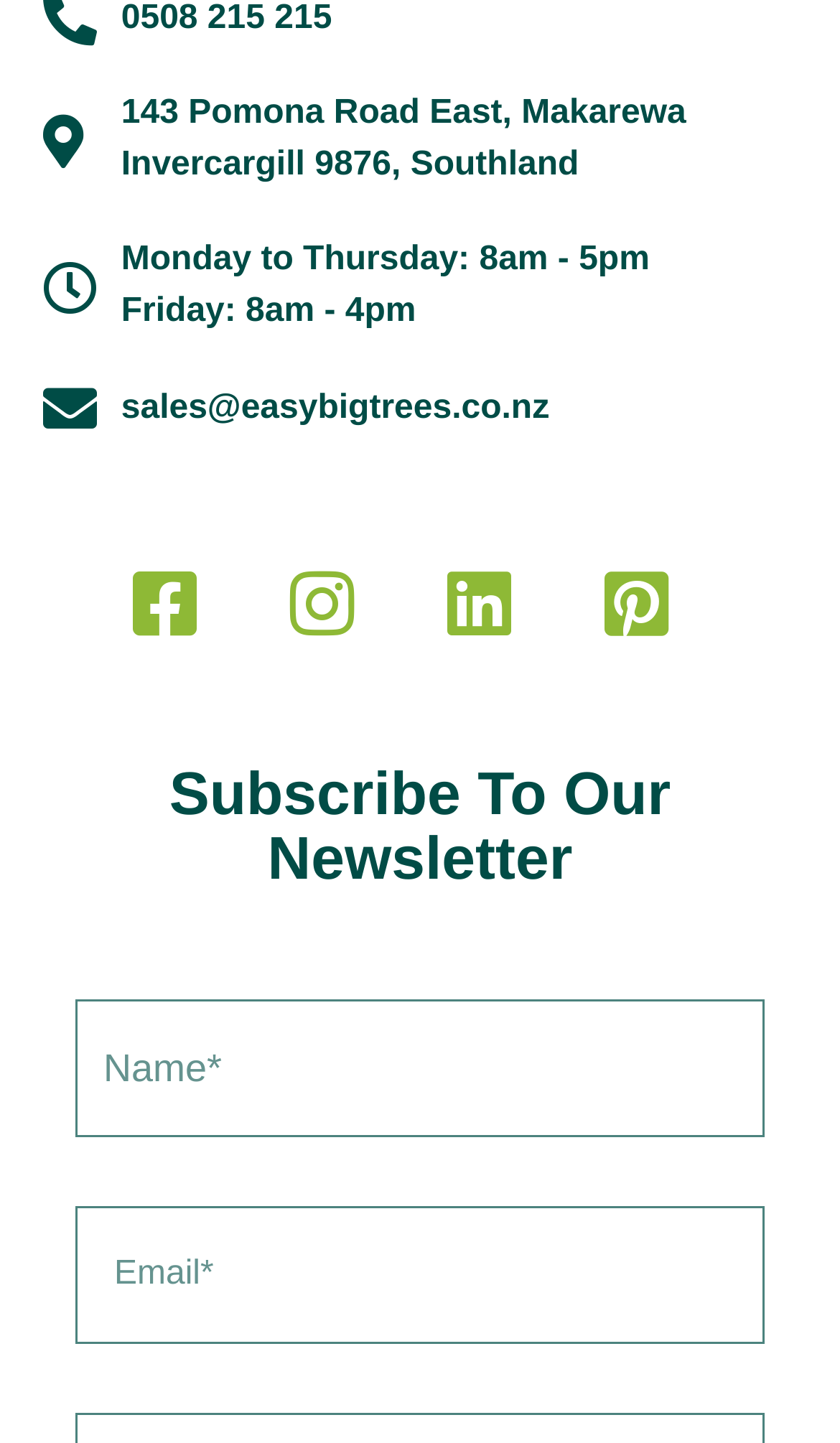Given the description: "Back", determine the bounding box coordinates of the UI element. The coordinates should be formatted as four float numbers between 0 and 1, [left, top, right, bottom].

None